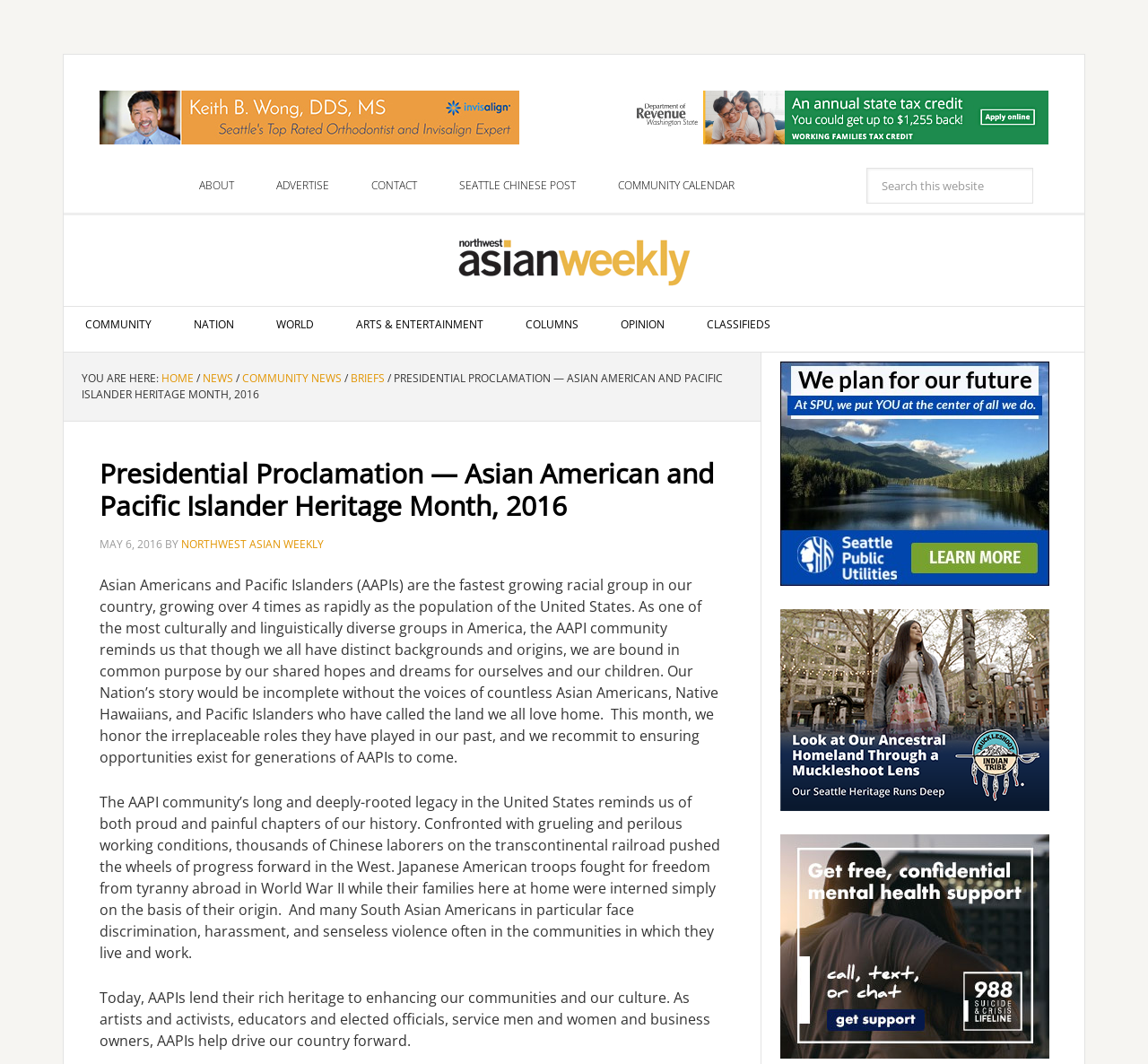Please answer the following question as detailed as possible based on the image: 
What is the name of the proclamation?

I found the answer by looking at the main content of the webpage, where the proclamation is mentioned with its full title.